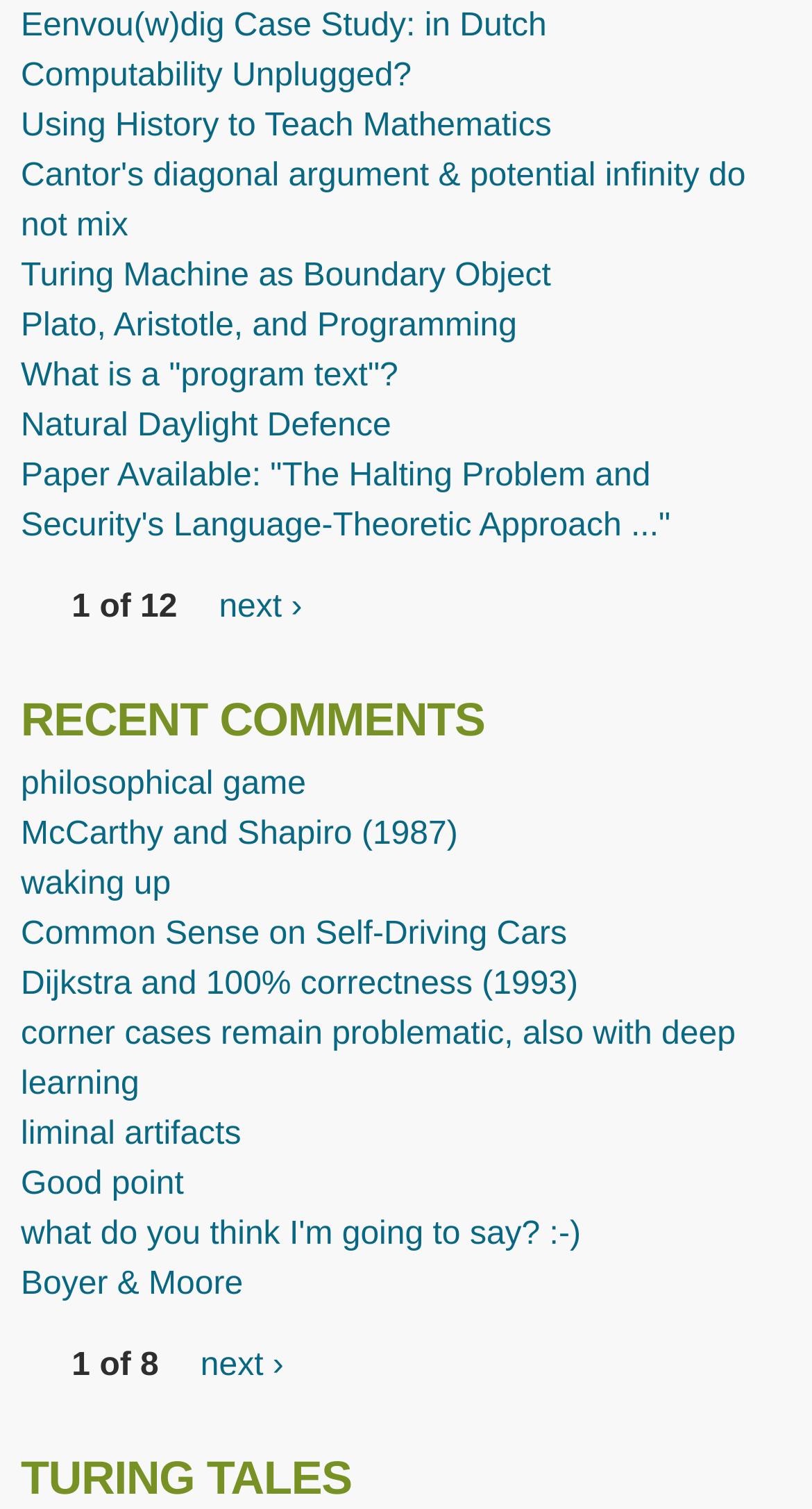Determine the bounding box coordinates of the UI element that matches the following description: "Plato, Aristotle, and Programming". The coordinates should be four float numbers between 0 and 1 in the format [left, top, right, bottom].

[0.026, 0.205, 0.637, 0.228]